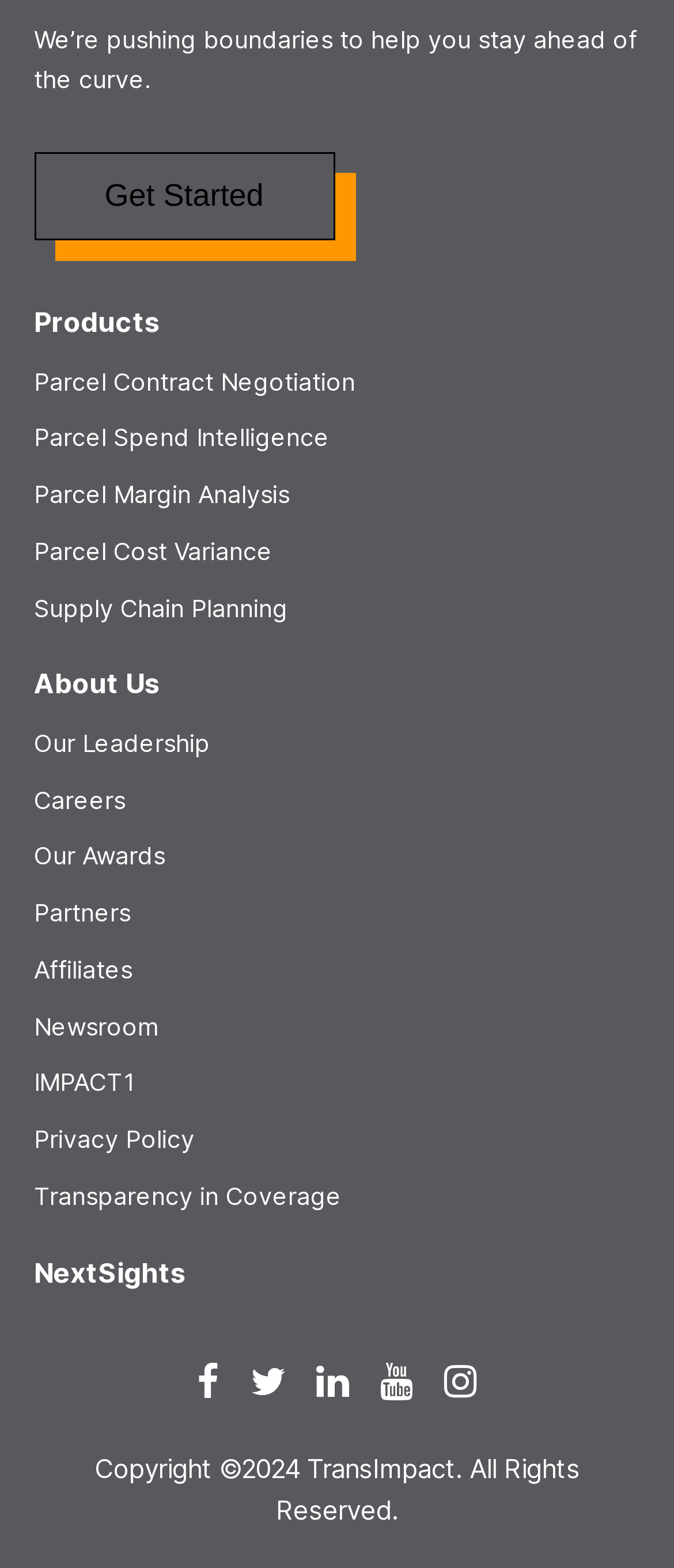Provide the bounding box coordinates of the section that needs to be clicked to accomplish the following instruction: "Click Get Started."

[0.05, 0.097, 0.496, 0.153]